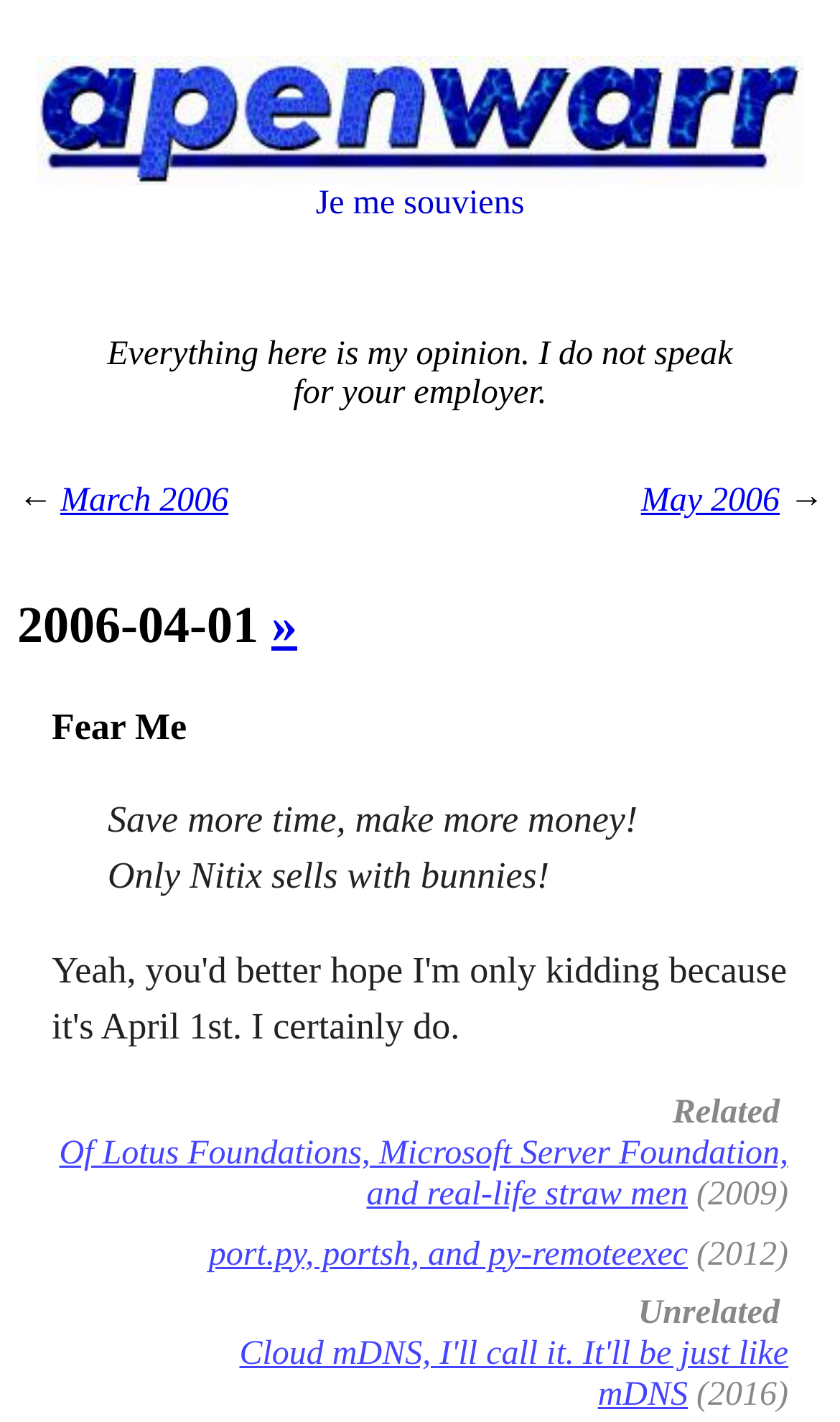Provide a short answer using a single word or phrase for the following question: 
What is the text above the '←' symbol?

March 2006